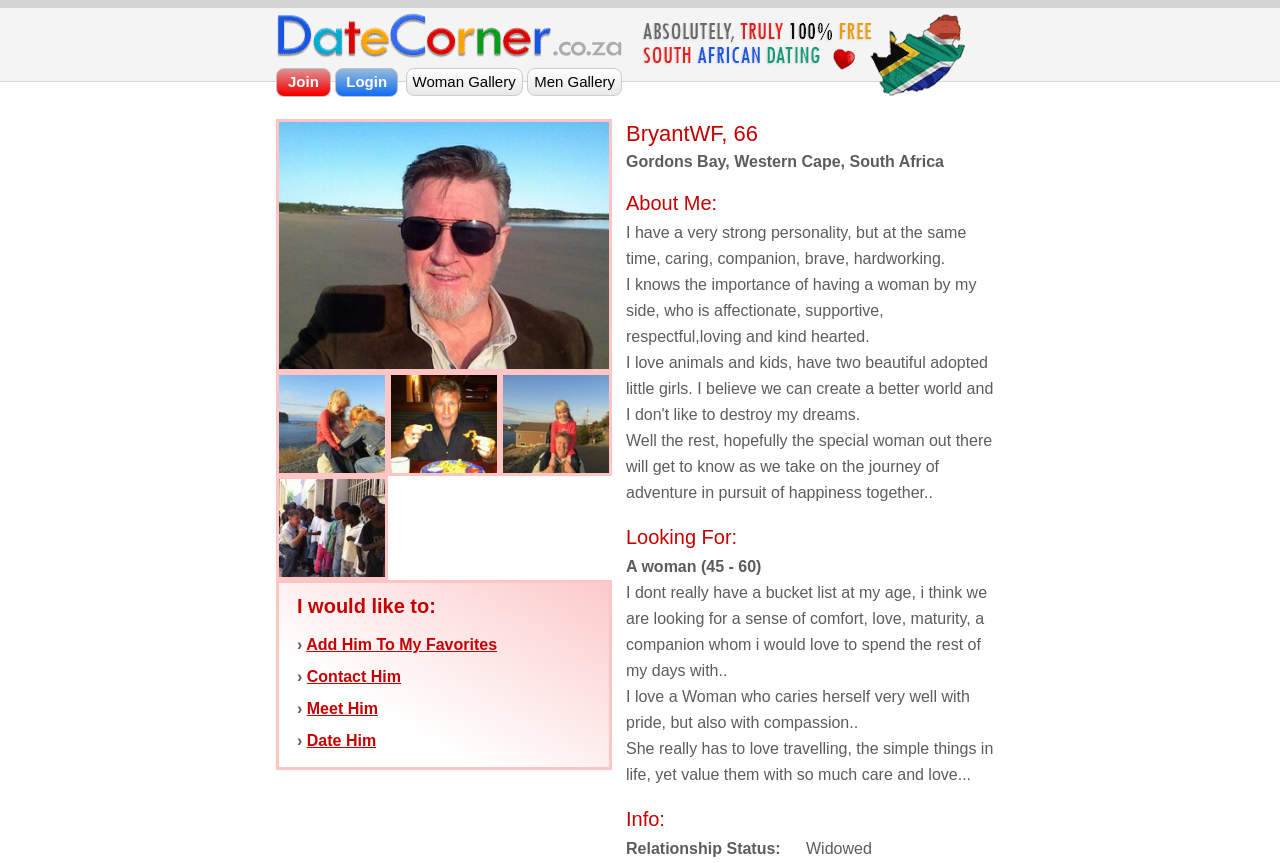Locate the bounding box of the UI element with the following description: "Add Him To My Favorites".

[0.239, 0.737, 0.388, 0.757]